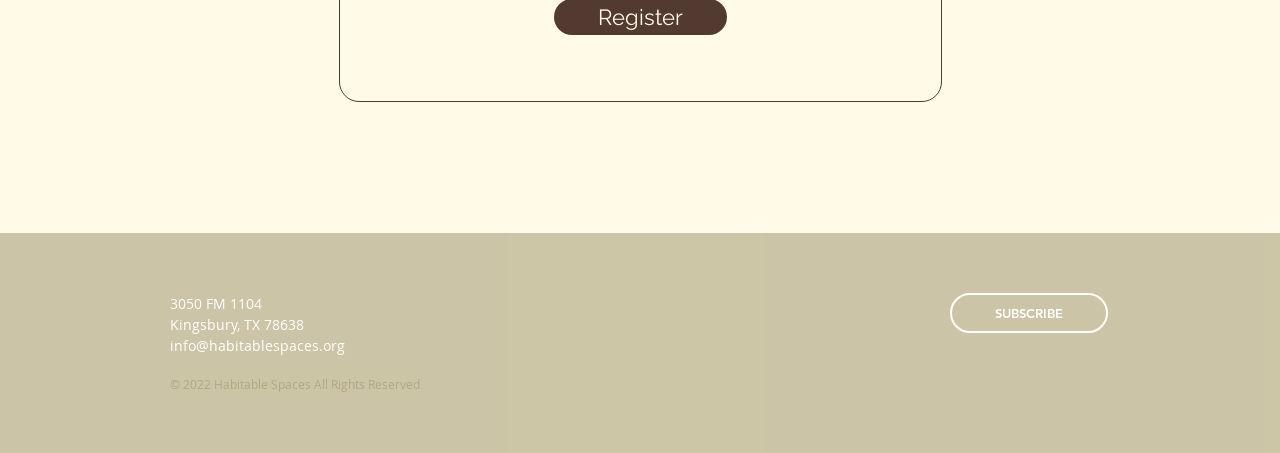What year is the copyright for Habitable Spaces?
Please use the image to provide an in-depth answer to the question.

I found the copyright year by looking at the static text element that contains the copyright symbol and the year '2022', which indicates that the copyright for Habitable Spaces is for the year 2022.